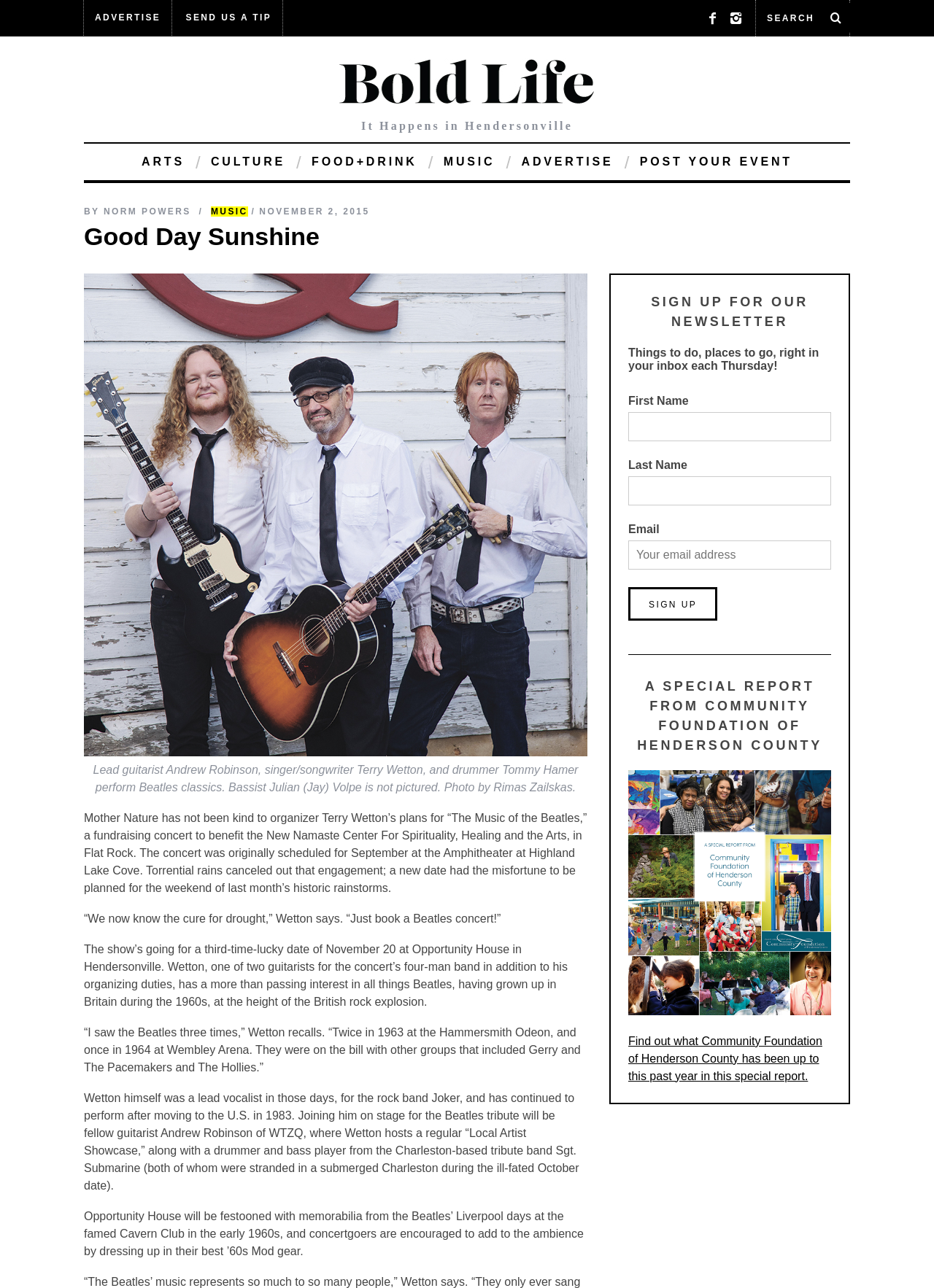Predict the bounding box for the UI component with the following description: "name="s" placeholder="Zoek in deze site"".

None